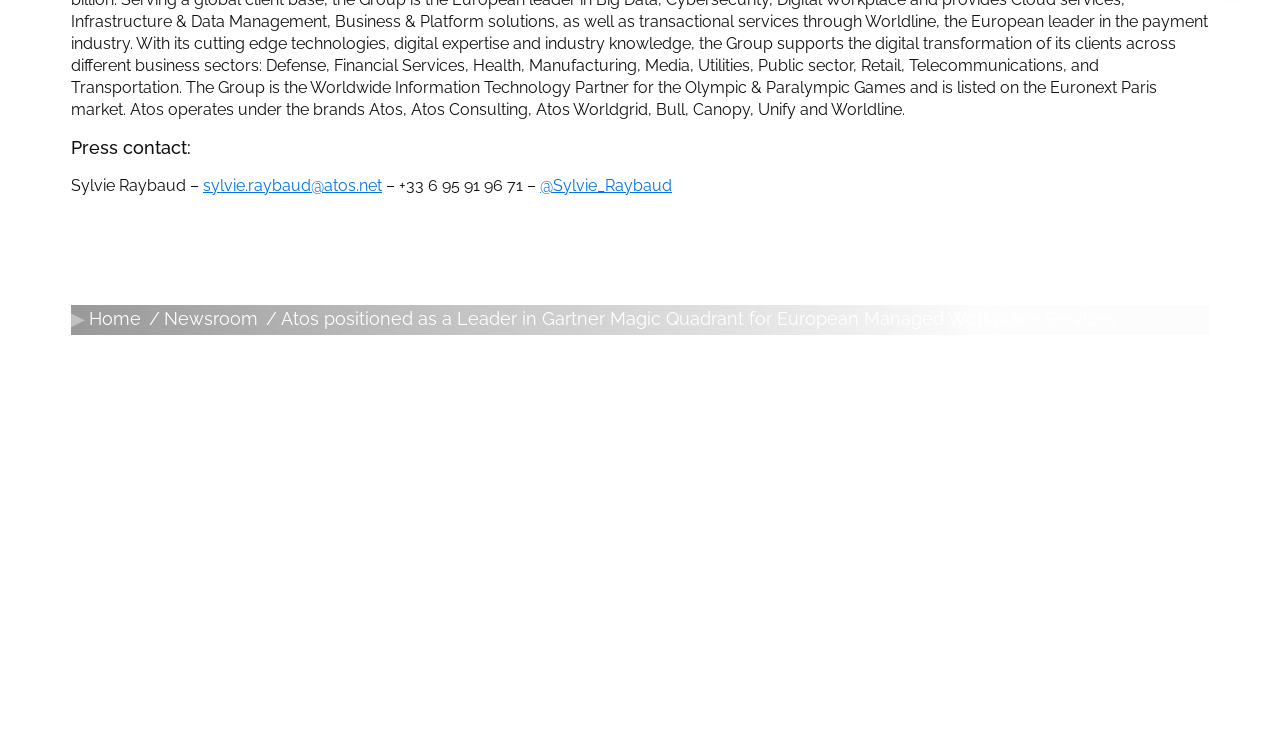What is the name of the person mentioned as a press contact?
Based on the visual, give a brief answer using one word or a short phrase.

Sylvie Raybaud